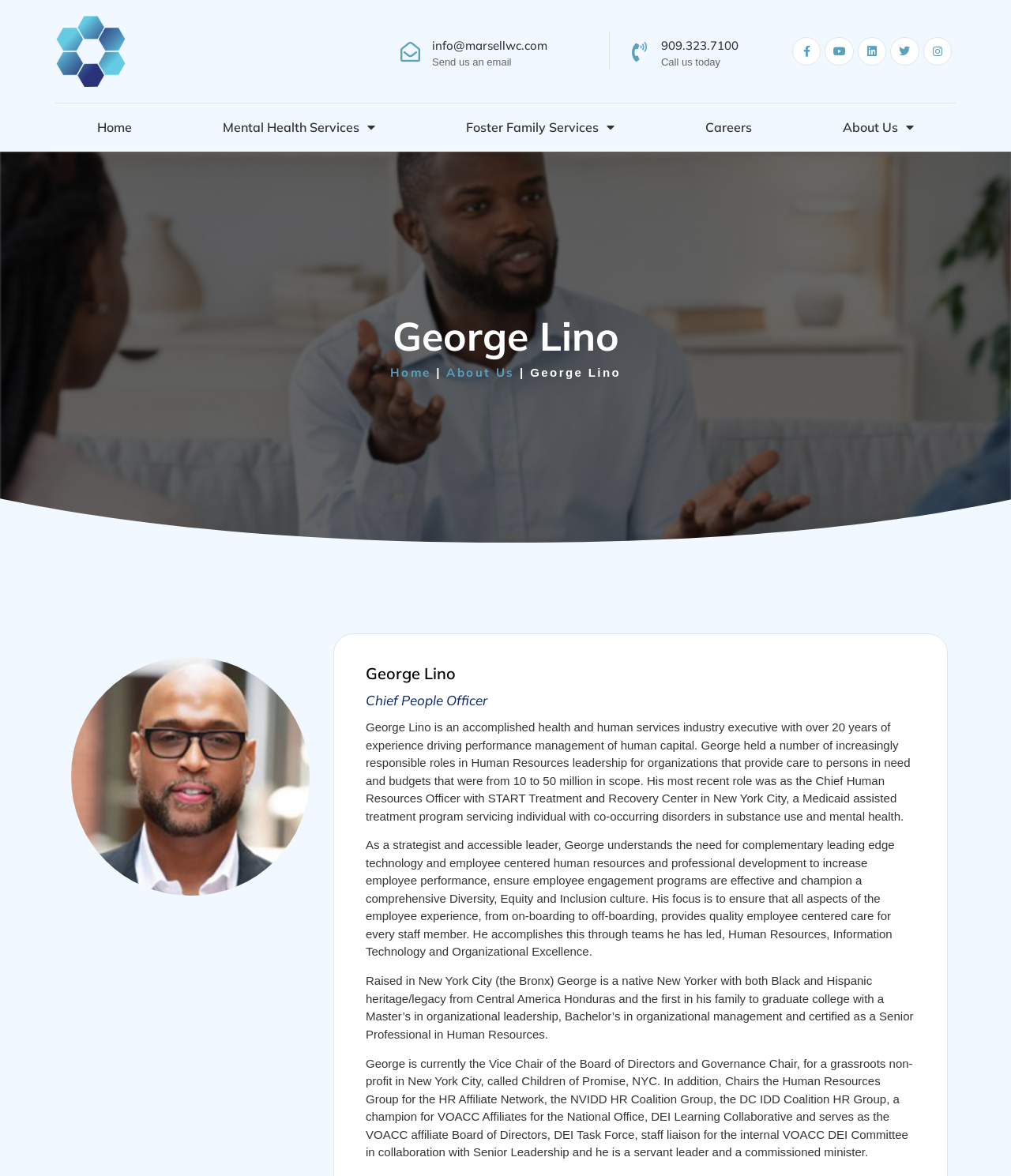What is George Lino's current role?
Provide a concise answer using a single word or phrase based on the image.

Chief People Officer